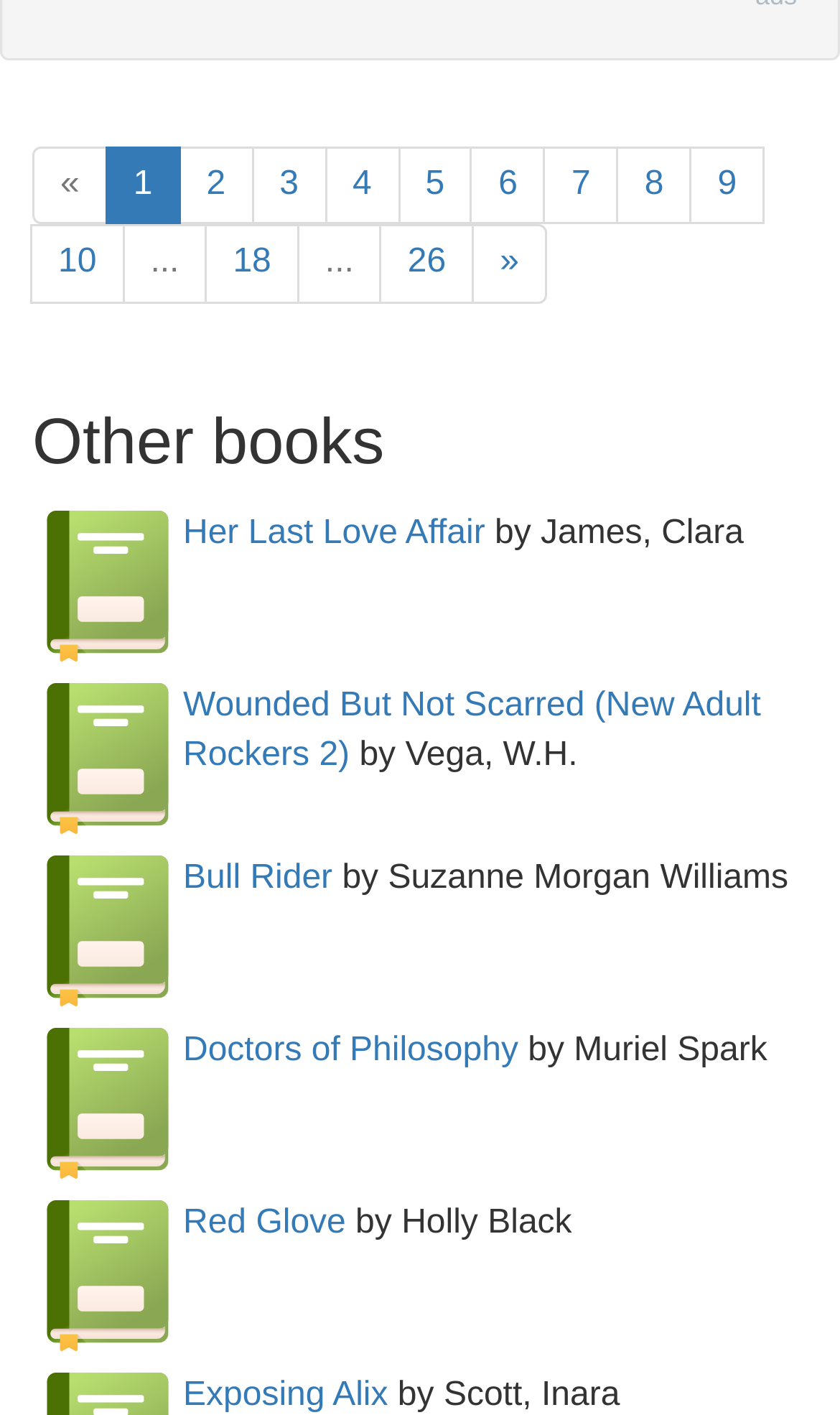Specify the bounding box coordinates of the element's region that should be clicked to achieve the following instruction: "go to page 10". The bounding box coordinates consist of four float numbers between 0 and 1, in the format [left, top, right, bottom].

[0.036, 0.159, 0.148, 0.215]